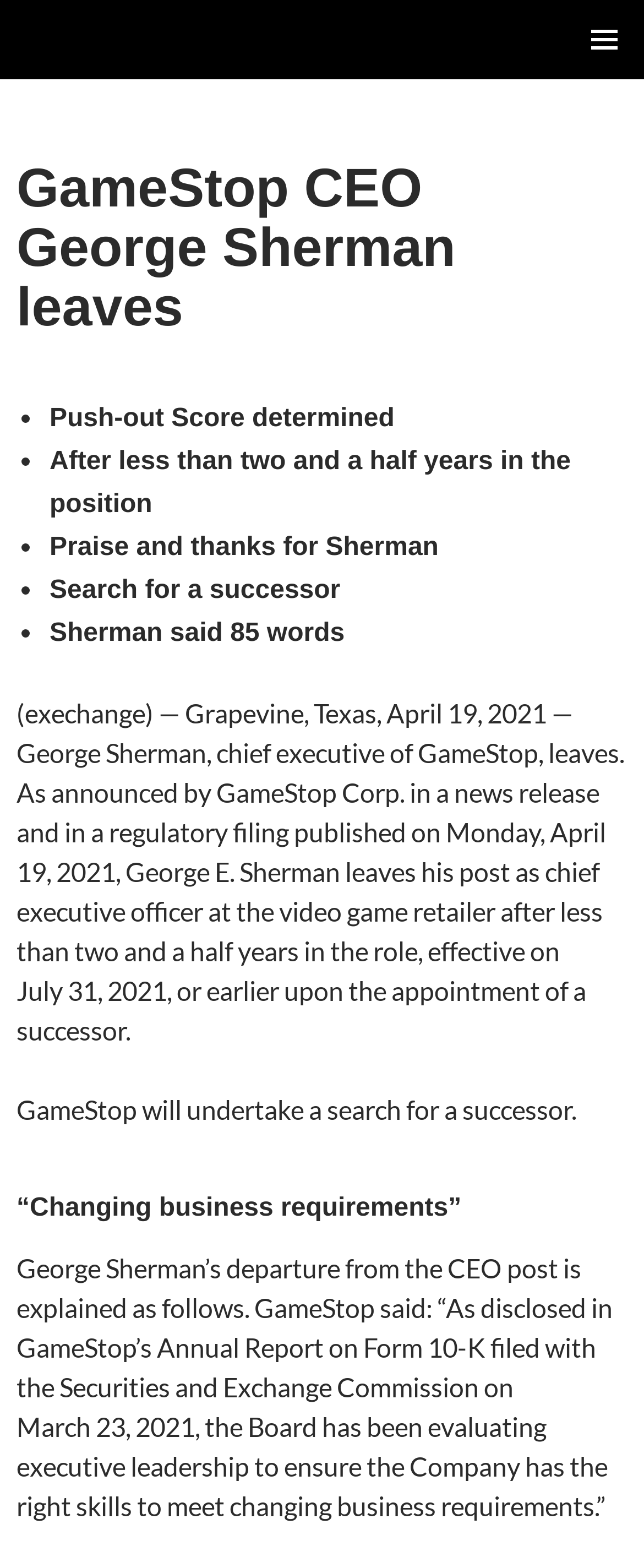When will George Sherman leave GameStop?
Refer to the screenshot and deliver a thorough answer to the question presented.

Based on the webpage content, specifically the text '(exechange) — Grapevine, Texas, April 19, 2021 — George Sherman, chief executive of GameStop, leaves. As announced by GameStop Corp. in a news release and in a regulatory filing published on Monday, April 19, 2021, George E. Sherman leaves his post as chief executive officer at the video game retailer after less than two and a half years in the role, effective on July 31, 2021, or earlier upon the appointment of a successor.', it is clear that George Sherman will leave GameStop on July 31, 2021, or earlier upon the appointment of a successor.